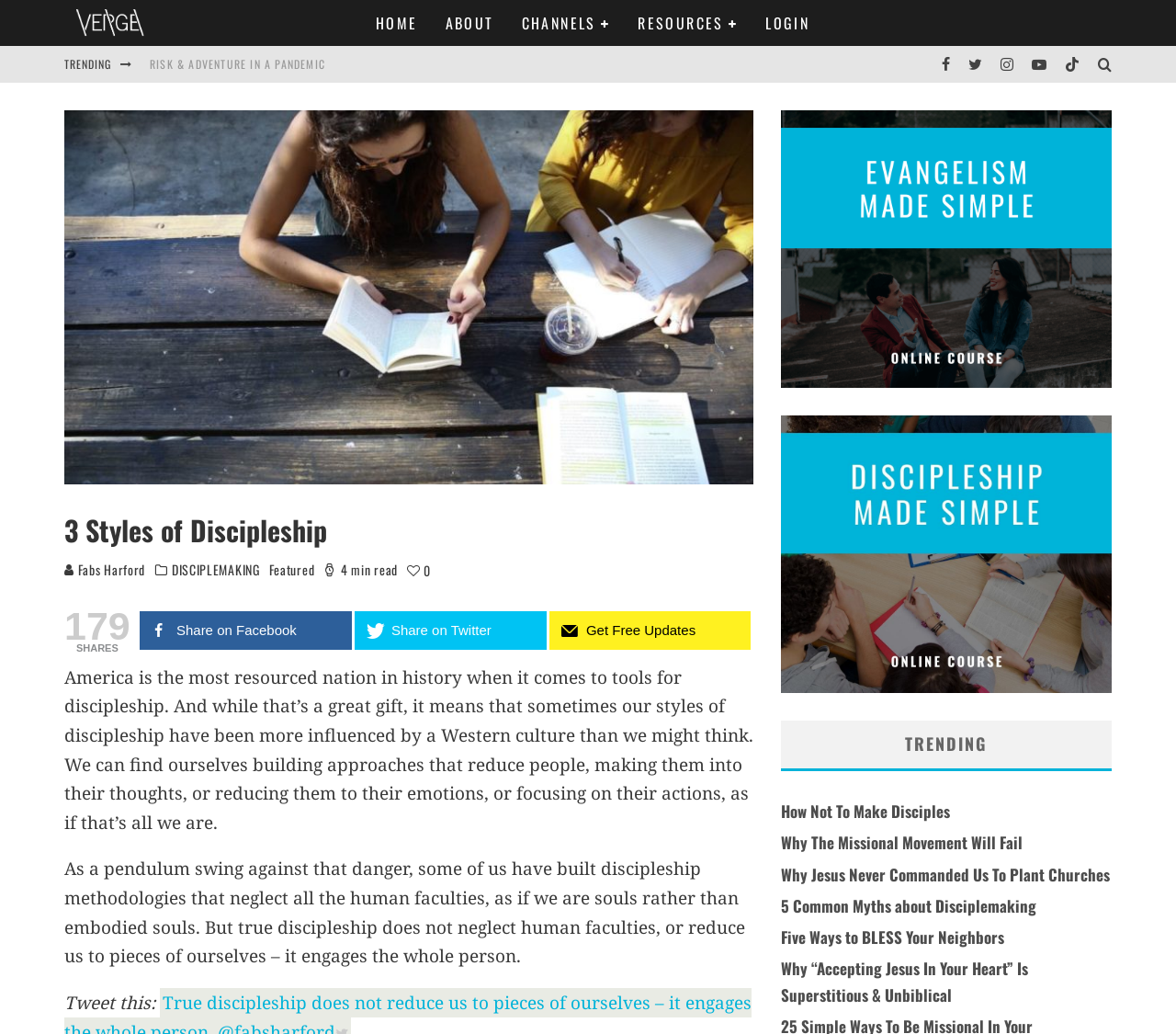What is the number of shares for the article '3 Styles of Discipleship'?
Please provide a full and detailed response to the question.

I found the text '179' near the 'SHARES' label, which suggests that the article '3 Styles of Discipleship' has been shared 179 times.